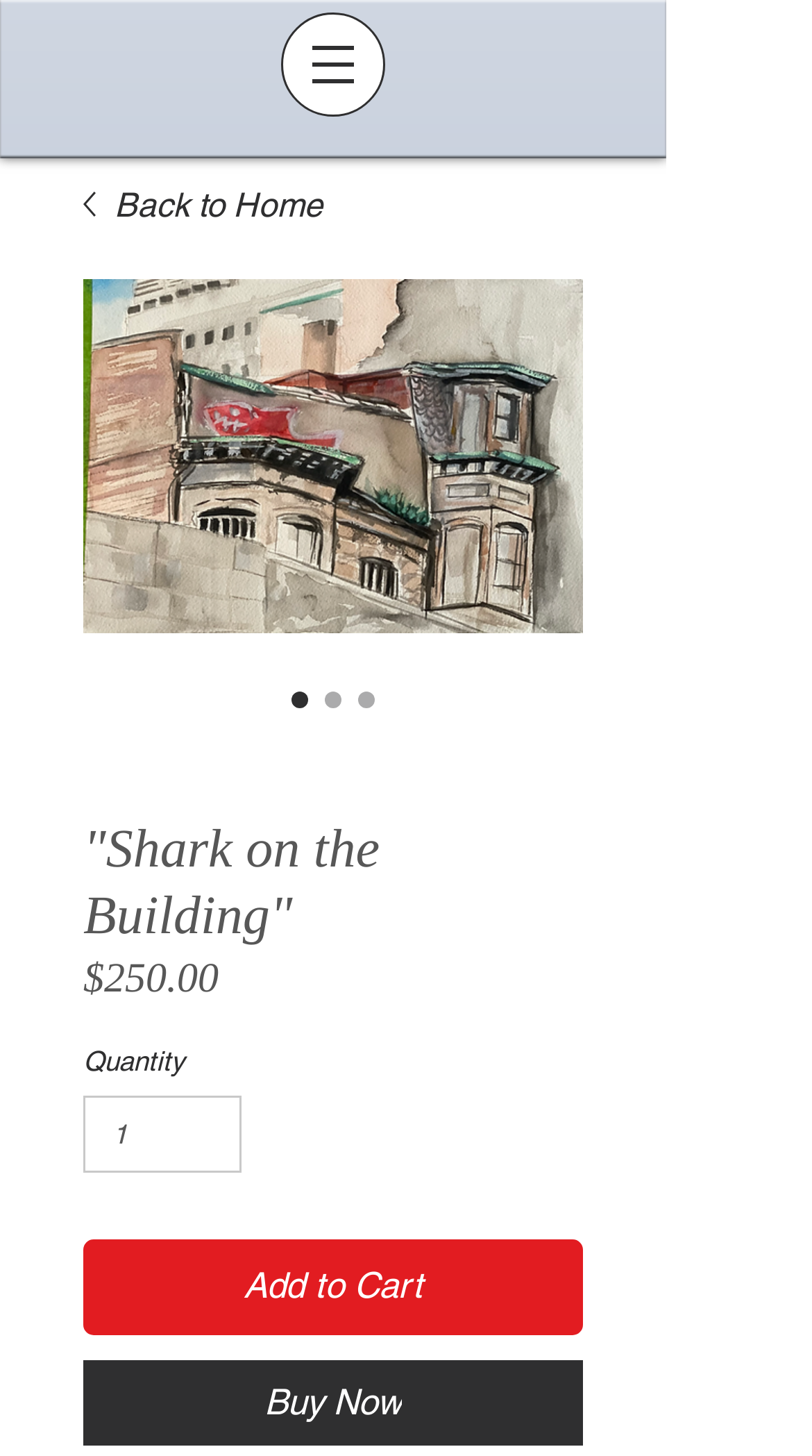What is the price of 'Shark on the Building'?
Craft a detailed and extensive response to the question.

I found the price of 'Shark on the Building' by looking at the static text next to the 'Price' label, which is '$250.00'.